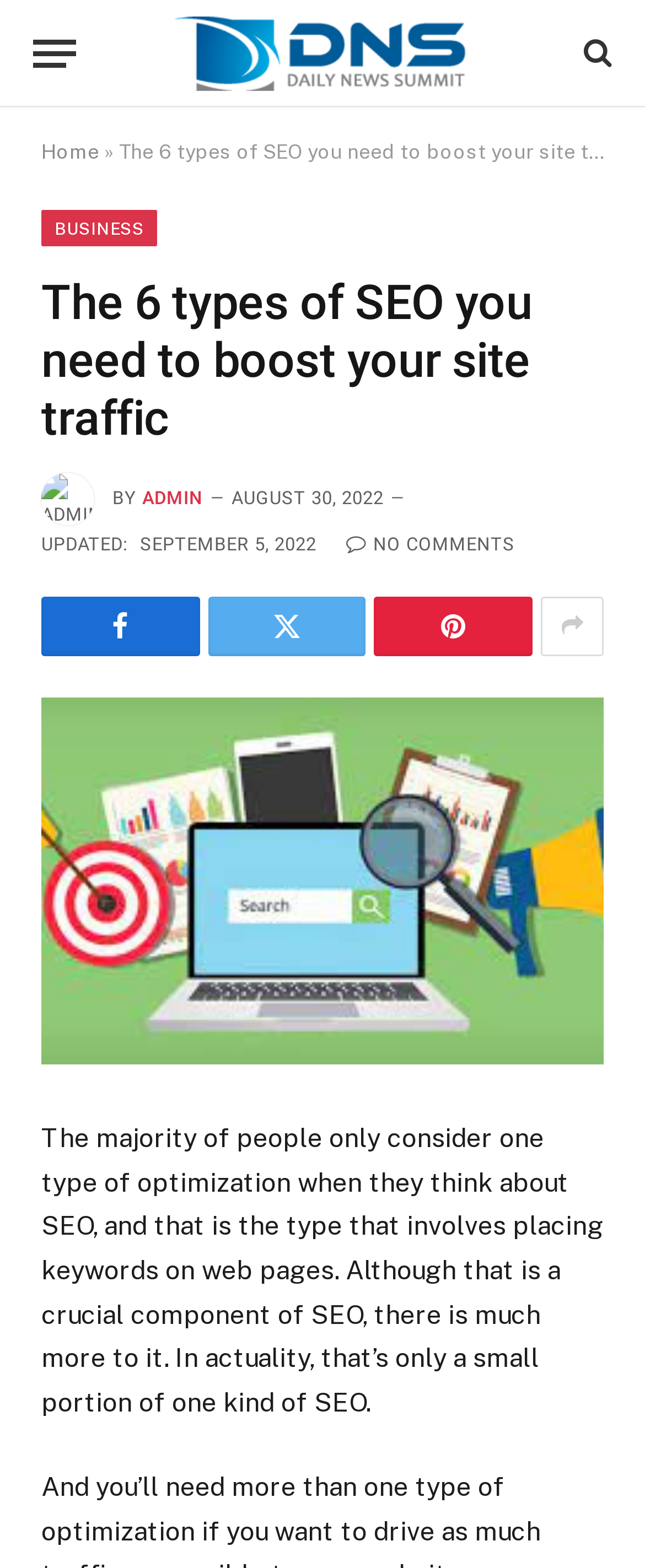Please locate the bounding box coordinates for the element that should be clicked to achieve the following instruction: "Go to Daily News Summit homepage". Ensure the coordinates are given as four float numbers between 0 and 1, i.e., [left, top, right, bottom].

[0.272, 0.0, 0.728, 0.069]